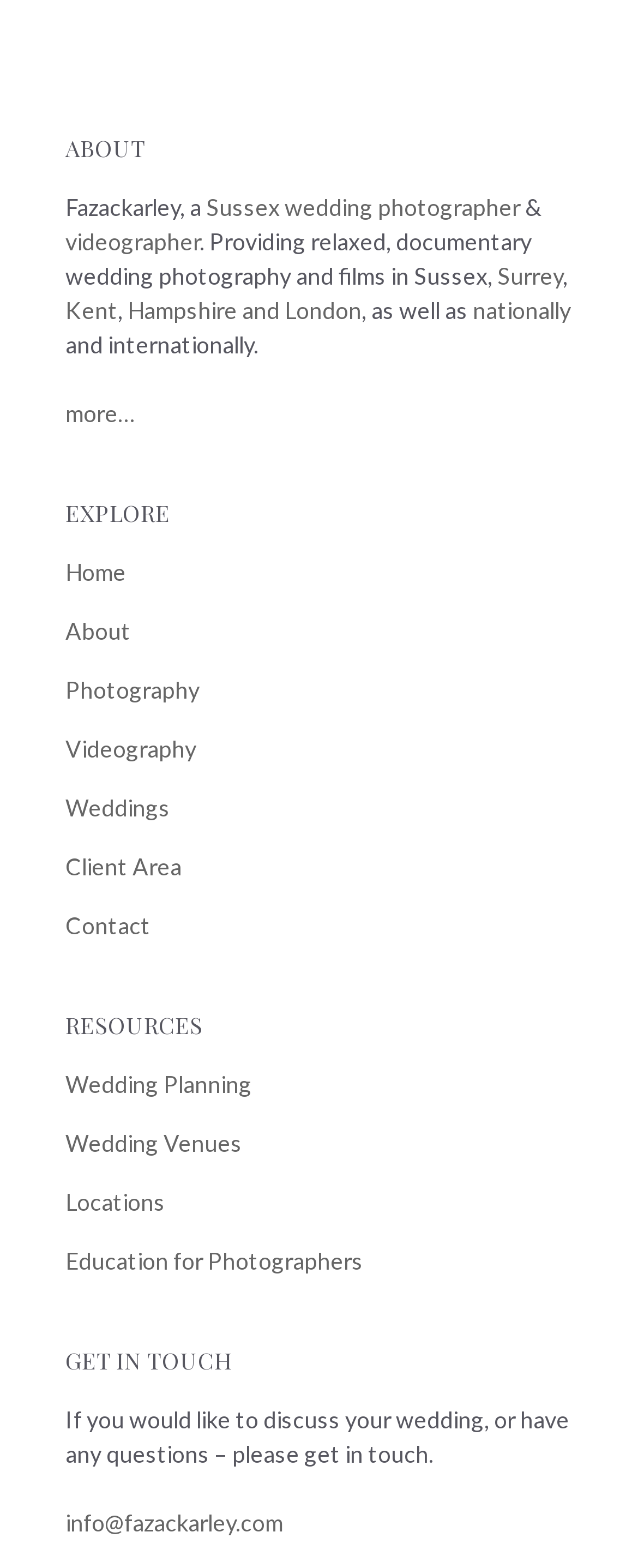Find the bounding box coordinates corresponding to the UI element with the description: "Education for Photographers". The coordinates should be formatted as [left, top, right, bottom], with values as floats between 0 and 1.

[0.103, 0.795, 0.569, 0.813]